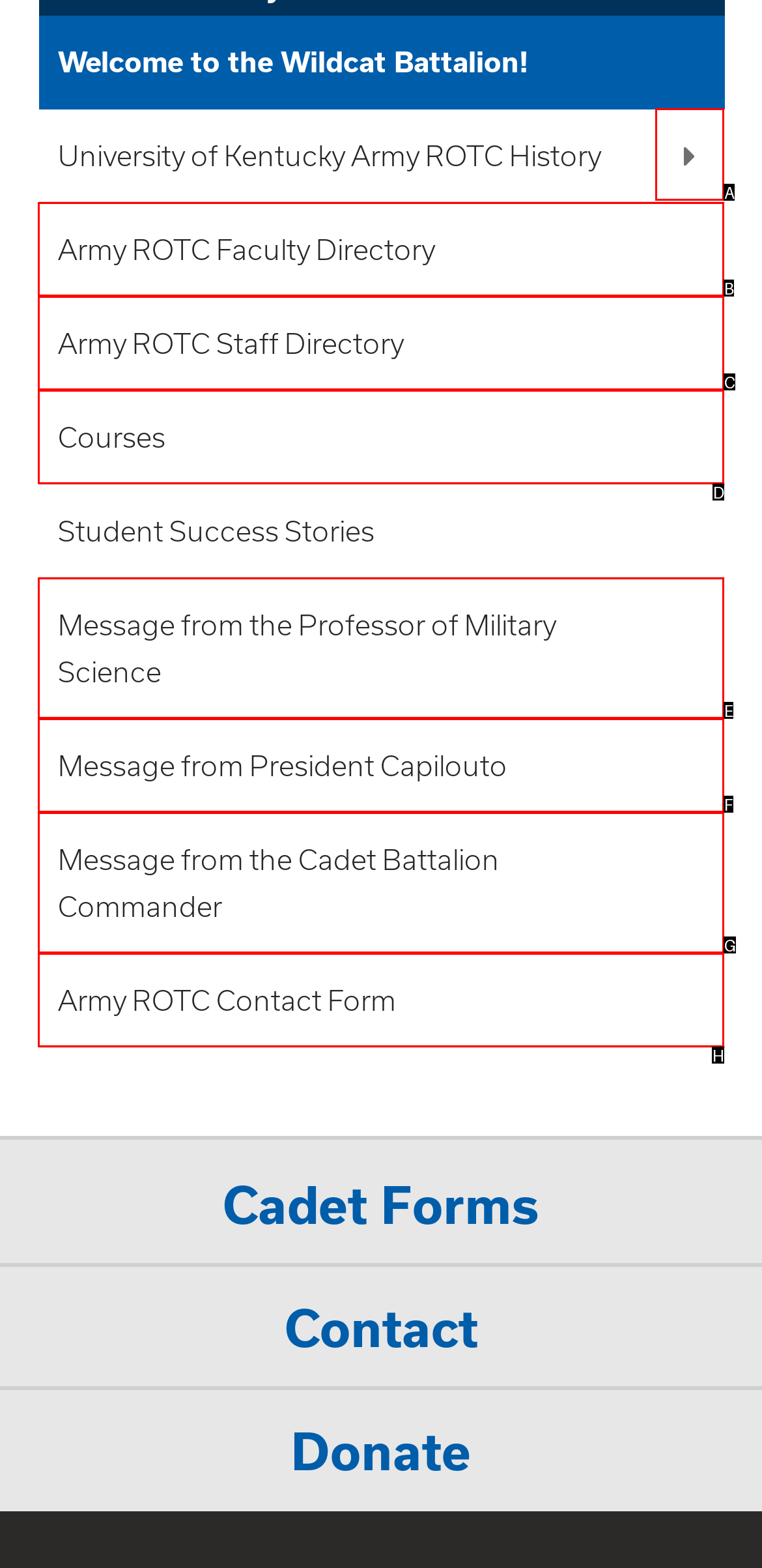Identify the letter of the UI element I need to click to carry out the following instruction: View the Army ROTC Faculty Directory

B